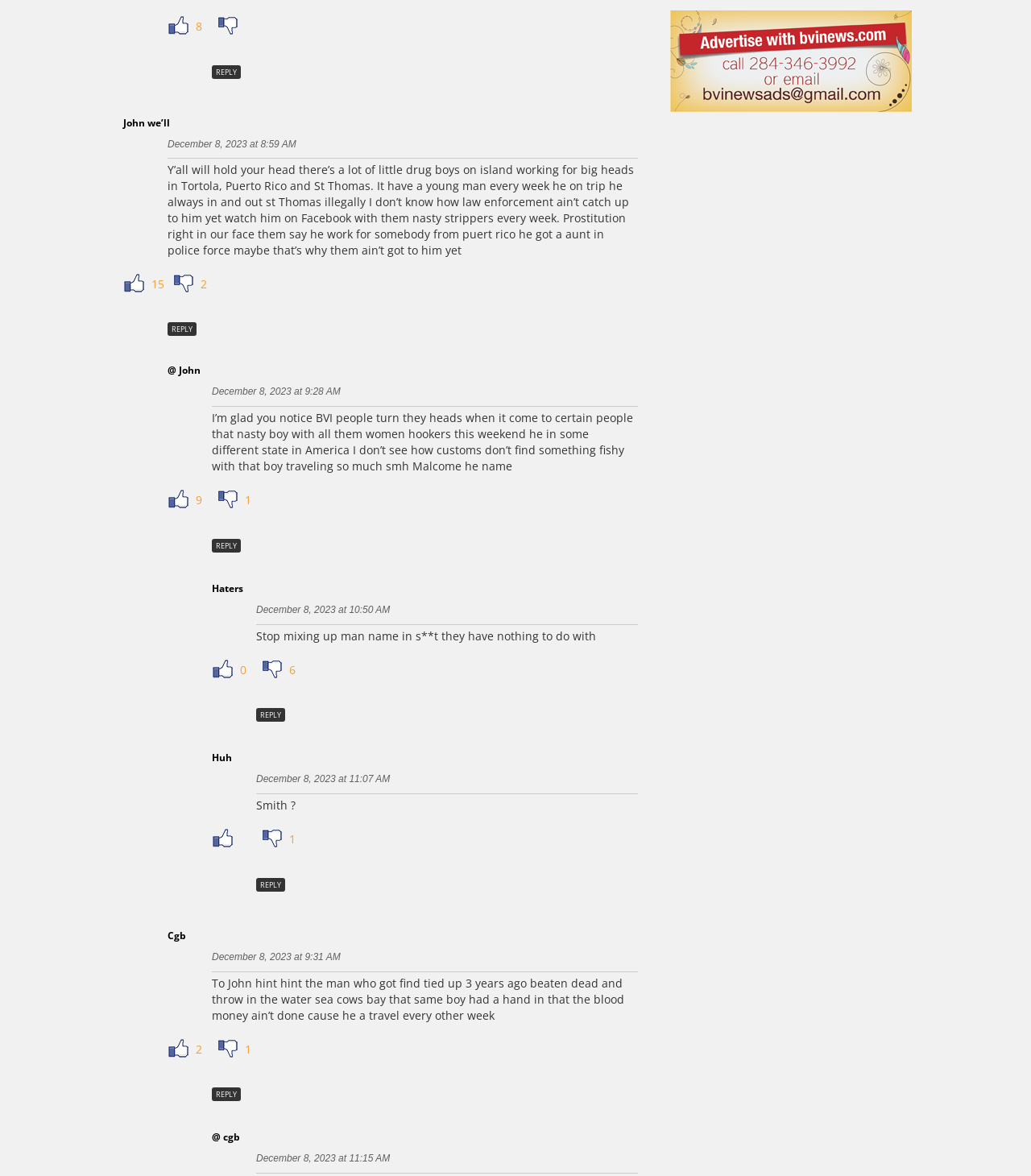Pinpoint the bounding box coordinates of the element that must be clicked to accomplish the following instruction: "Like a comment". The coordinates should be in the format of four float numbers between 0 and 1, i.e., [left, top, right, bottom].

[0.206, 0.707, 0.225, 0.72]